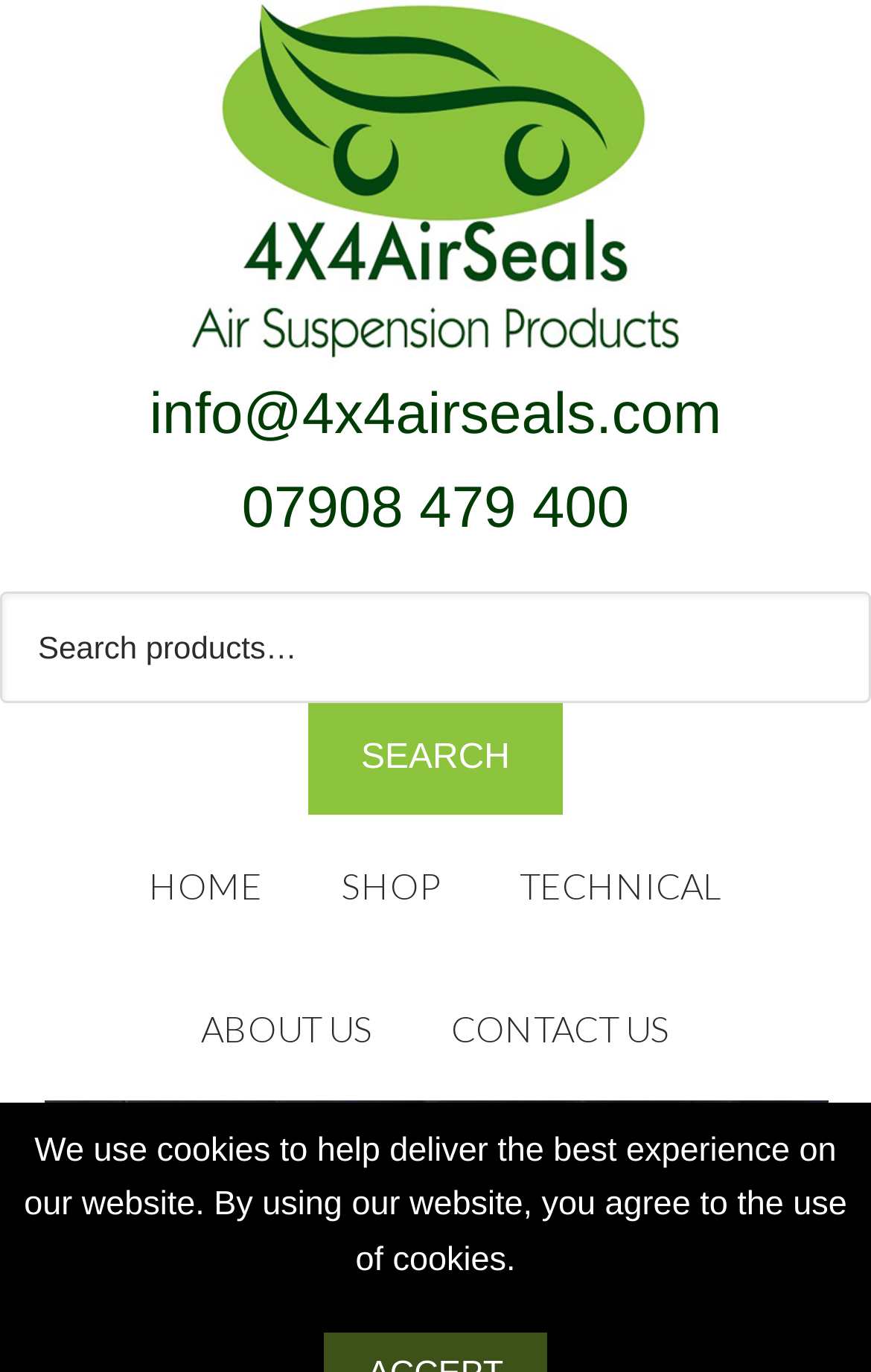Kindly determine the bounding box coordinates for the area that needs to be clicked to execute this instruction: "contact us".

[0.477, 0.697, 0.81, 0.801]